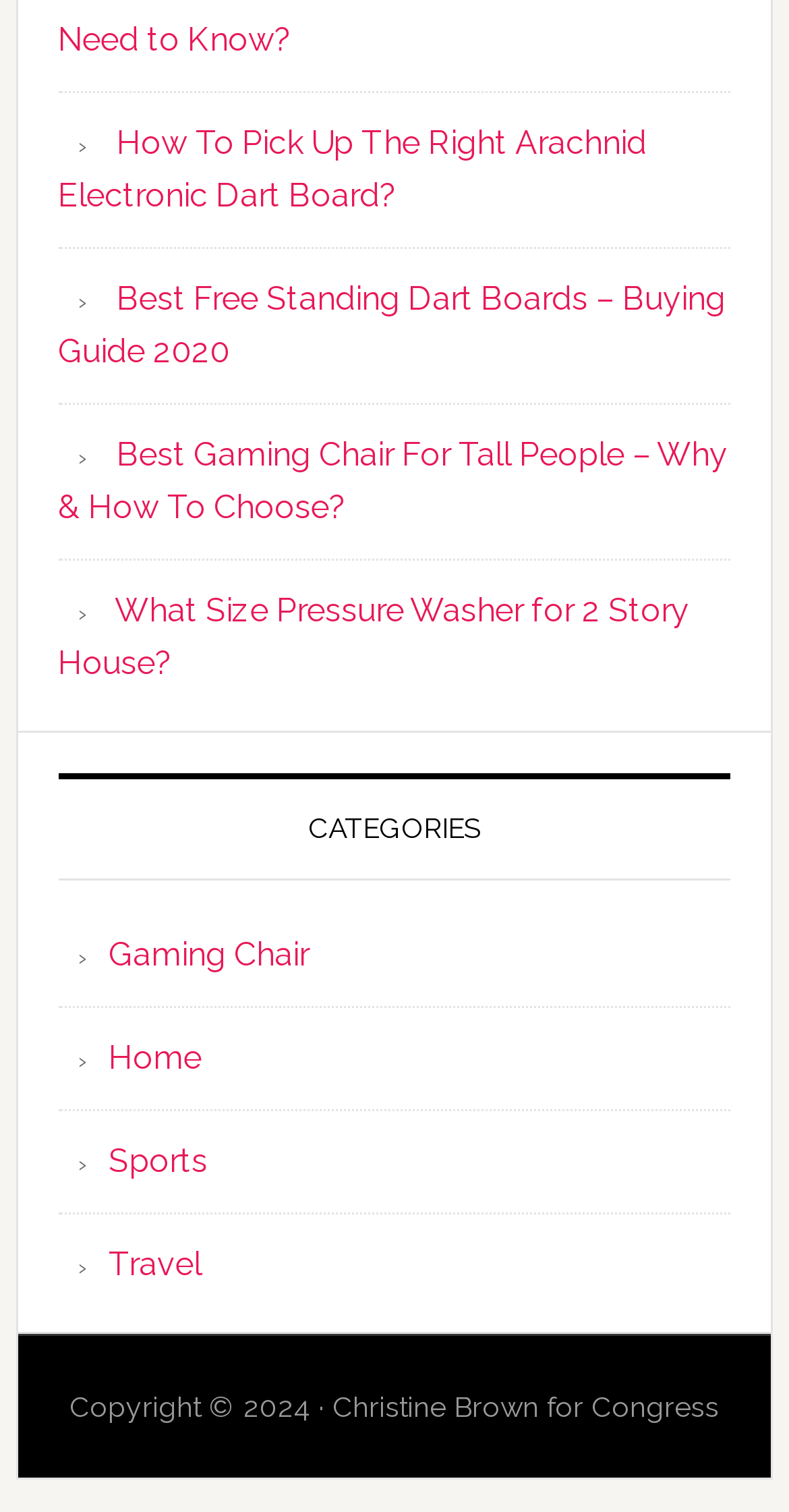Please identify the bounding box coordinates for the region that you need to click to follow this instruction: "View sports-related content".

[0.138, 0.754, 0.264, 0.78]